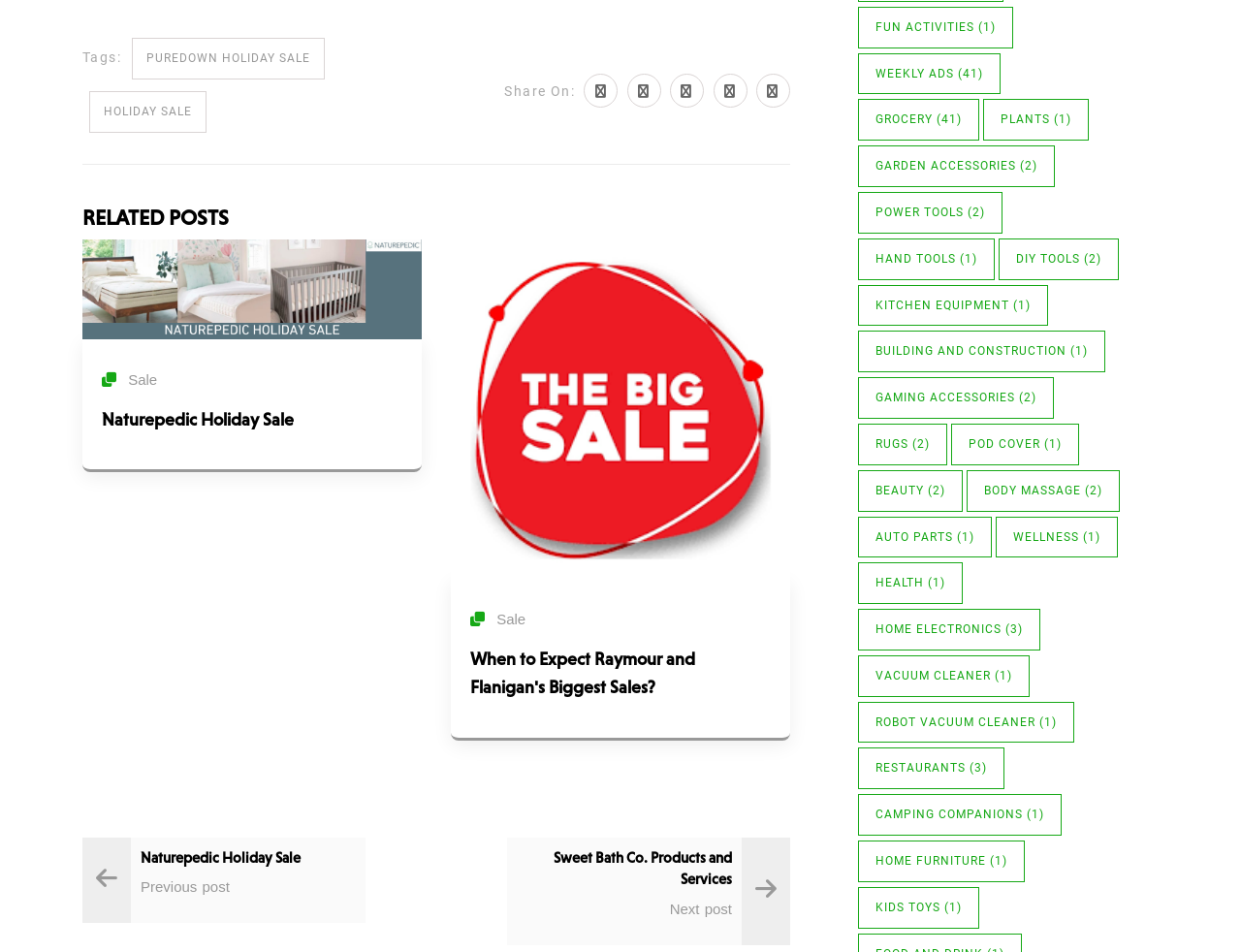How many 'RELATED POSTS' are there?
Please provide a single word or phrase based on the screenshot.

2